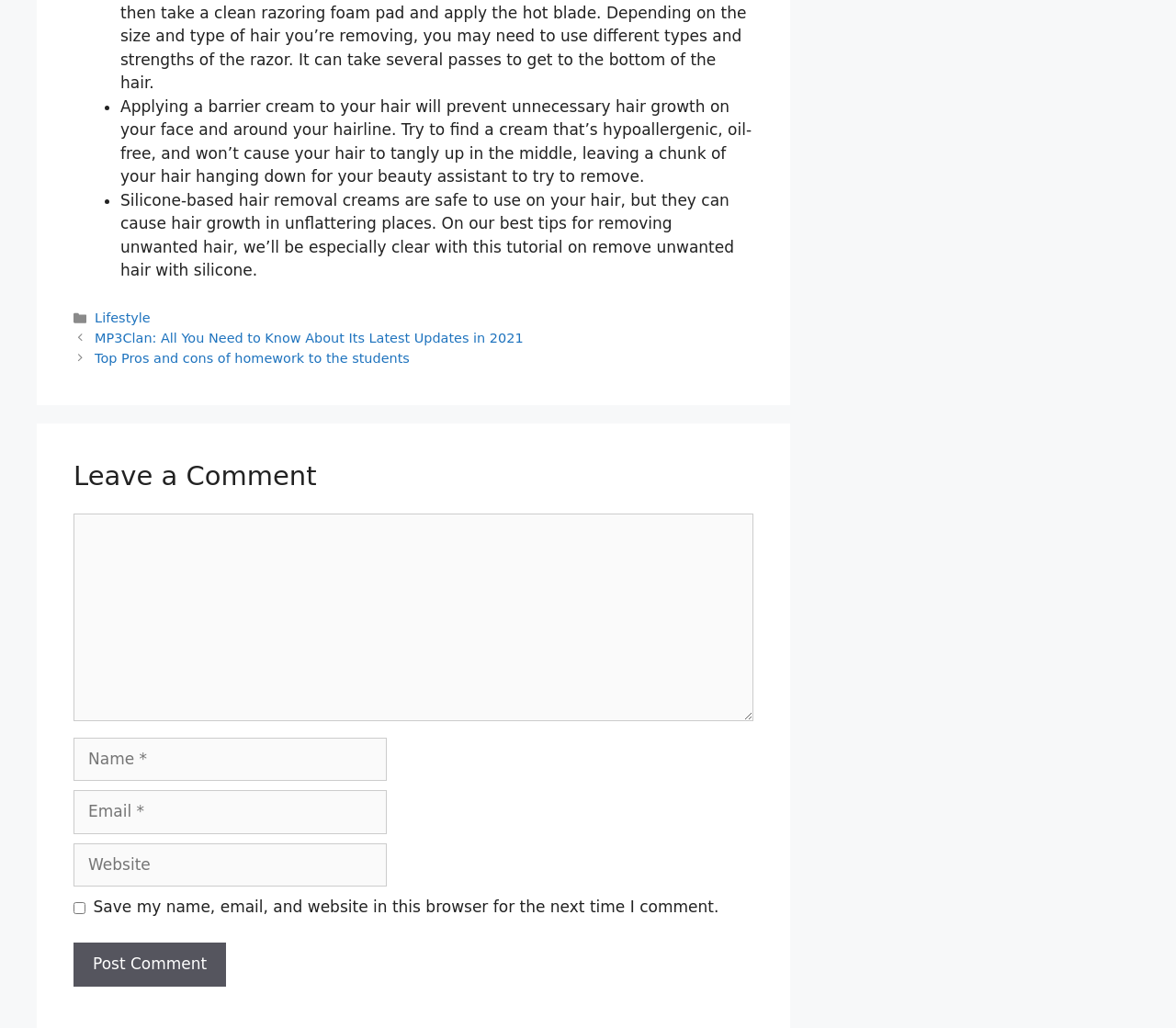What is the category of the current post?
Analyze the screenshot and provide a detailed answer to the question.

The category of the current post can be found in the footer section, where it is listed as 'Lifestyle'.